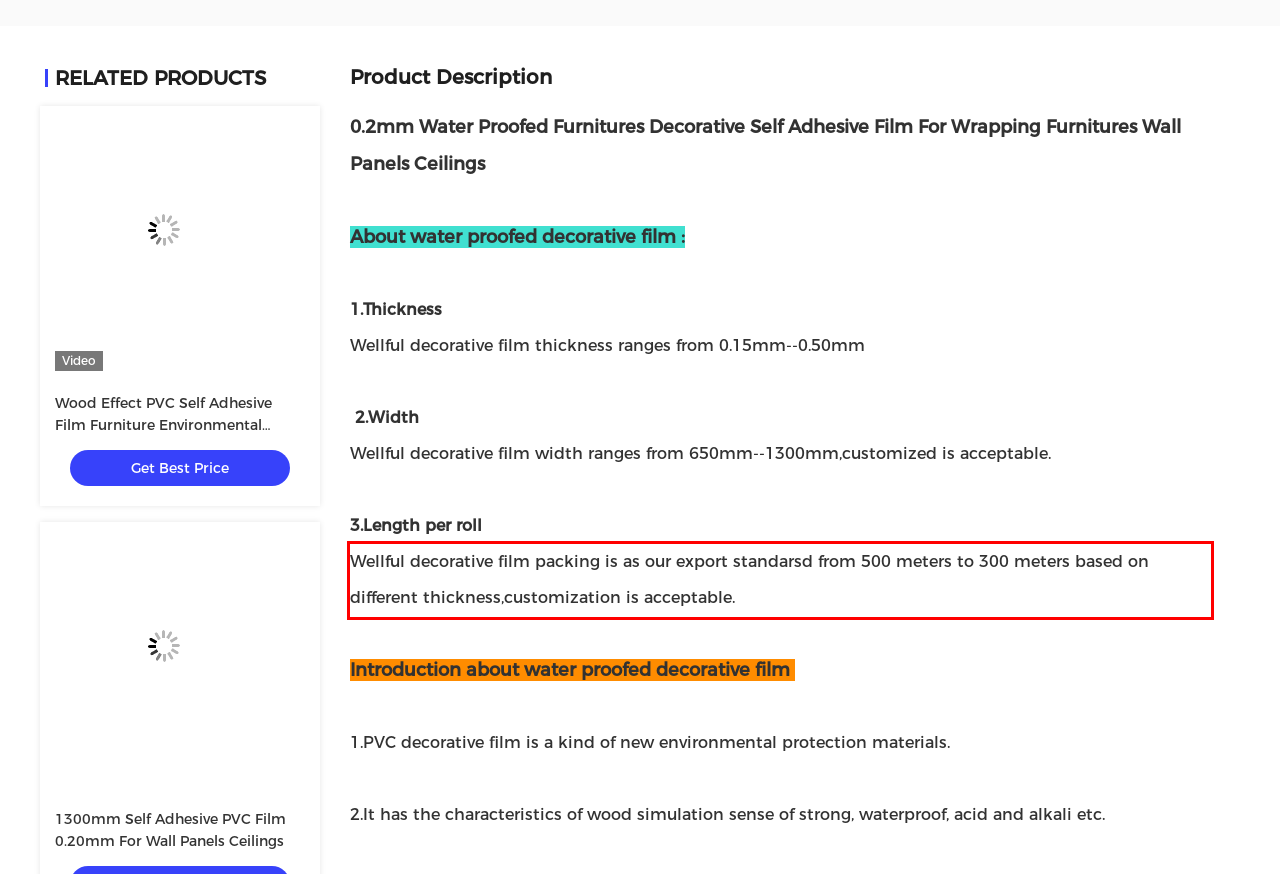From the provided screenshot, extract the text content that is enclosed within the red bounding box.

Wellful decorative film packing is as our export standarsd from 500 meters to 300 meters based on different thickness,customization is acceptable.